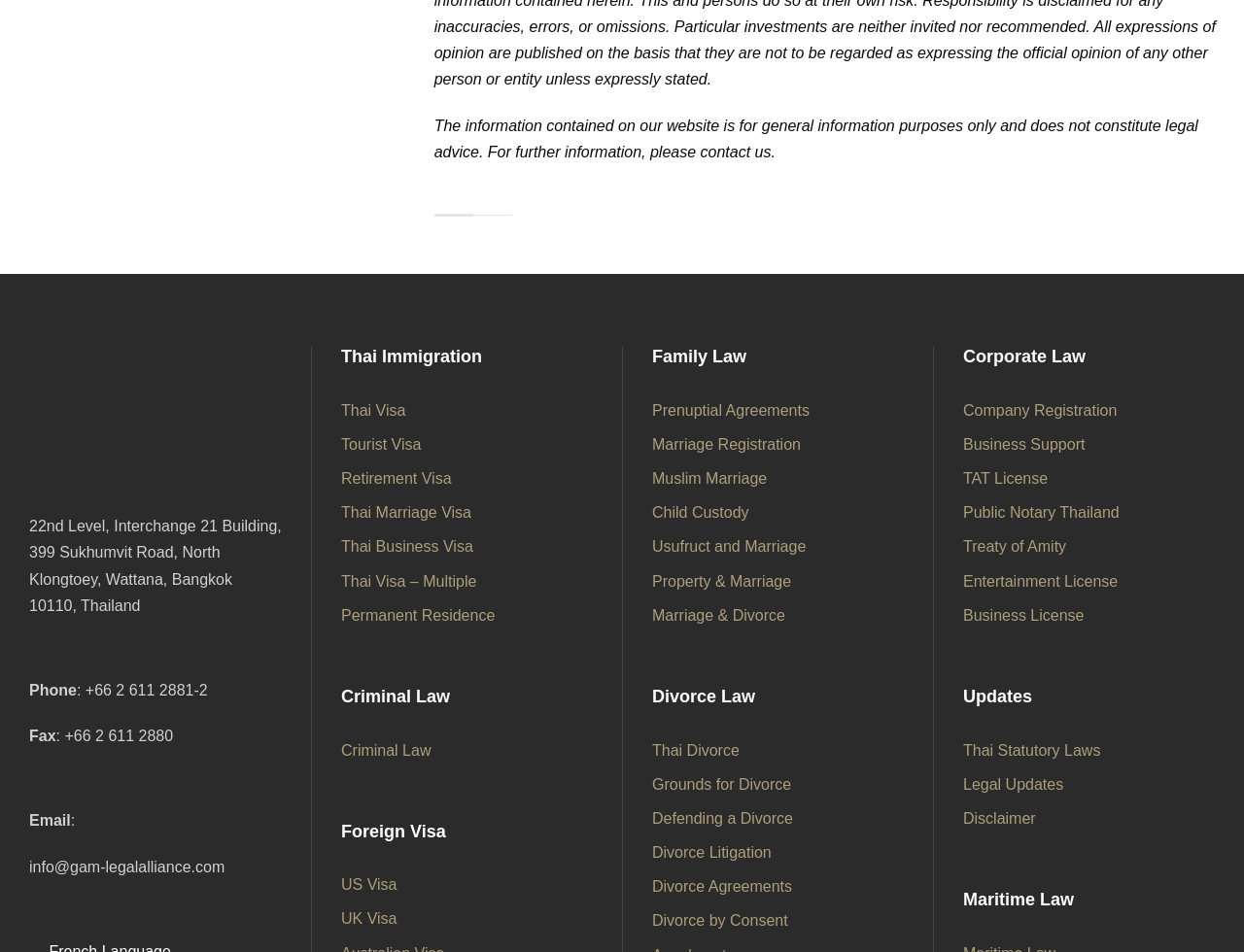Find the bounding box of the UI element described as: "Hua-Kun Liu, University of Wollongong". The bounding box coordinates should be given as four float values between 0 and 1, i.e., [left, top, right, bottom].

None